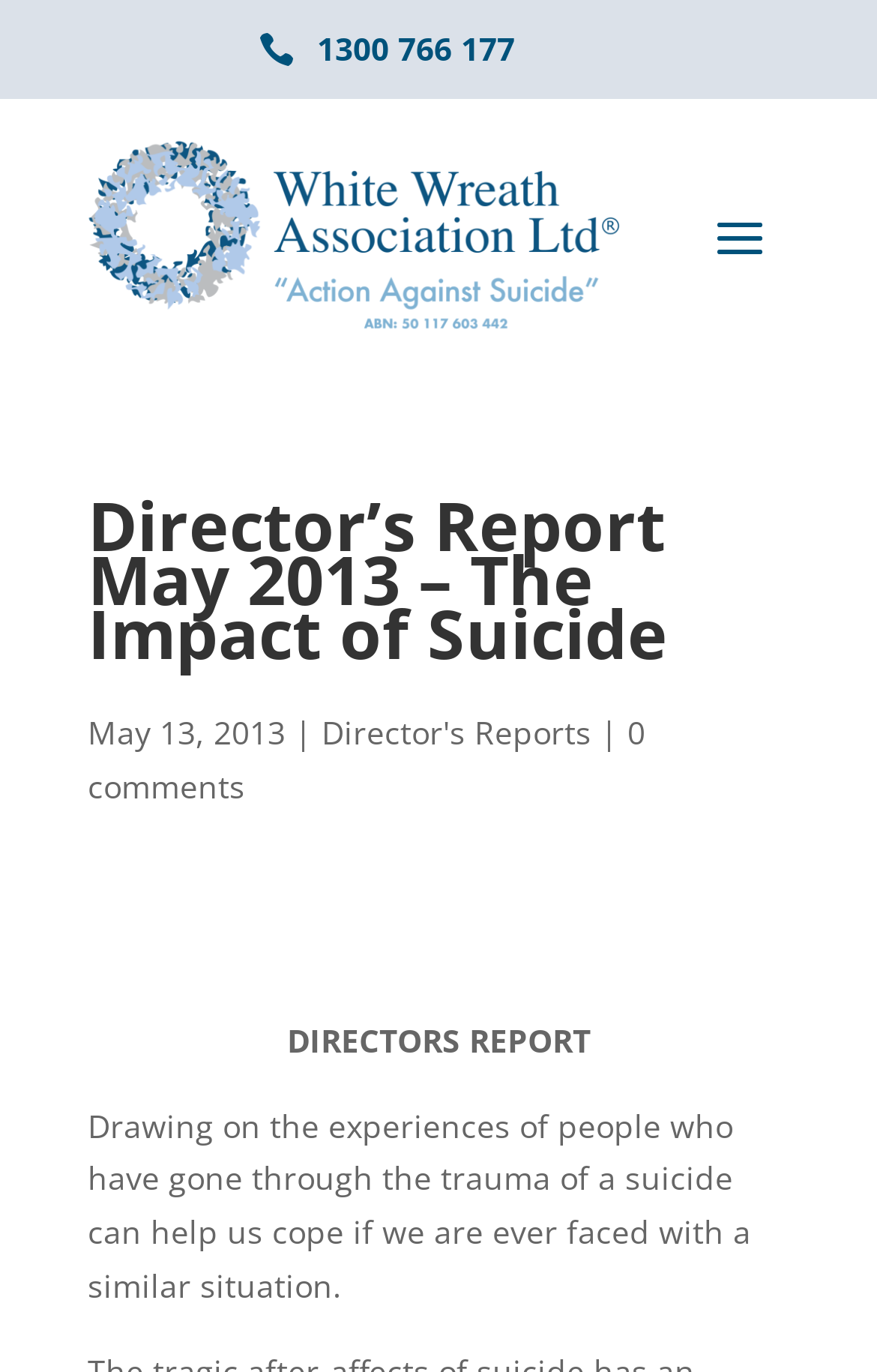Provide a comprehensive caption for the webpage.

The webpage appears to be a report or article about the impact of suicide, specifically the Director's Report for May 2013. At the top, there is a layout table with a static text element containing a special character, and a link with a phone number "1300 766 177". 

Below this table, there is a prominent link that spans most of the width of the page. Underneath this link, there is a heading that reads "Director’s Report May 2013 – The Impact of Suicide", which is centered on the page. 

To the right of the heading, there is a static text element displaying the date "May 13, 2013", followed by a vertical bar and a link to "Director's Reports". On the same line, there is another link that reads "0 comments". 

Further down, there is a static text element with a special character, and then a heading that reads "DIRECTORS REPORT" in a larger font size. 

Finally, there is a paragraph of text that summarizes the report, stating that drawing on the experiences of people who have gone through the trauma of a suicide can help us cope if we are ever faced with a similar situation. This text is positioned near the bottom of the page.